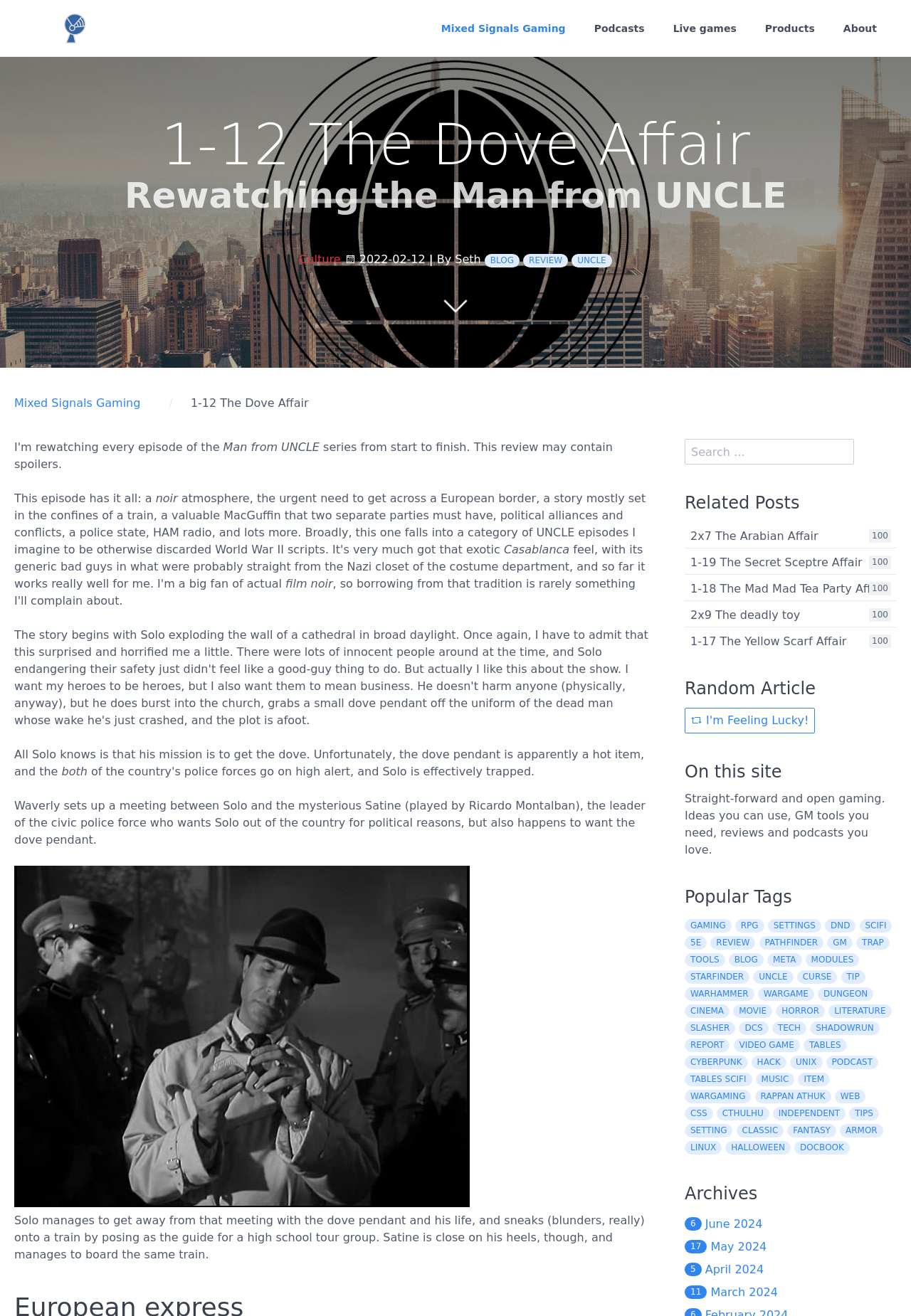Can you specify the bounding box coordinates of the area that needs to be clicked to fulfill the following instruction: "Explore the 'Random Article'"?

[0.752, 0.538, 0.895, 0.557]